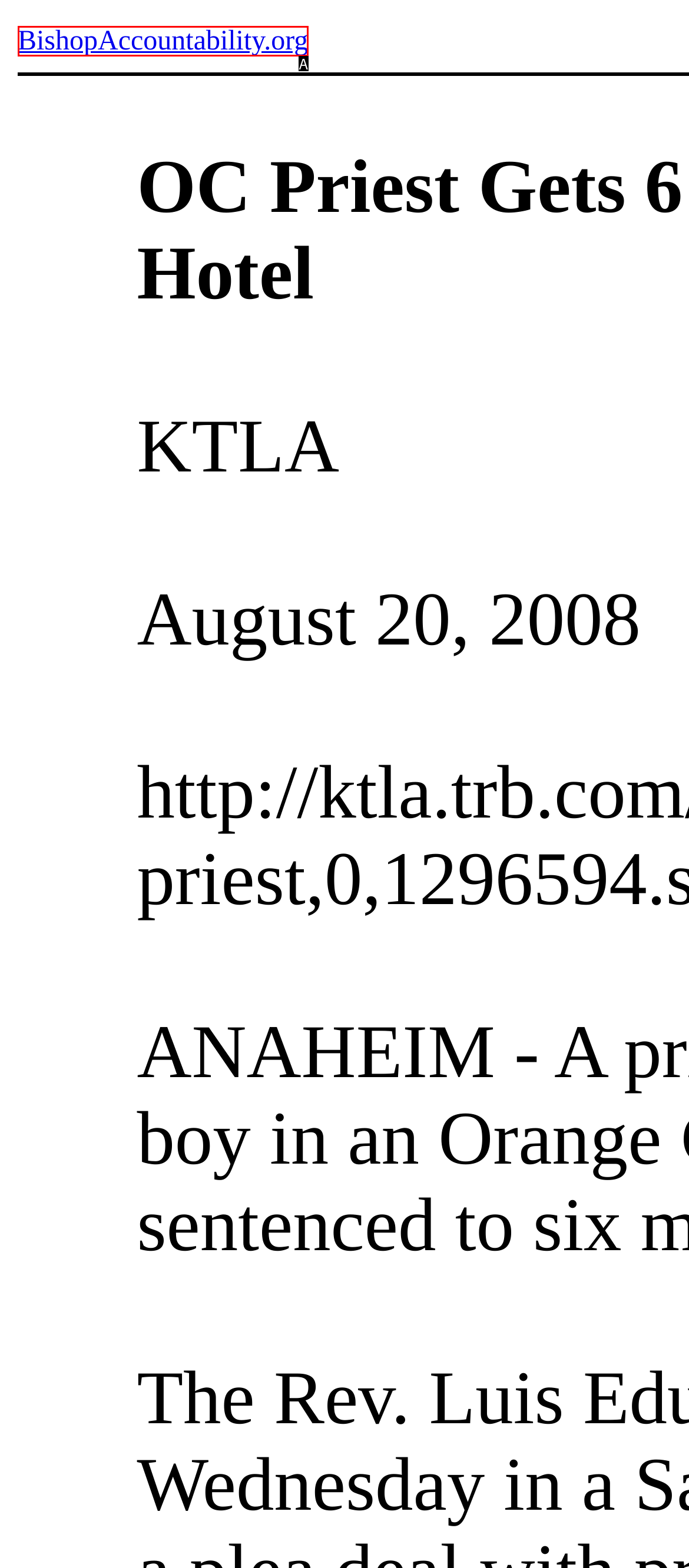Given the description: BishopAccountability.org, identify the matching option. Answer with the corresponding letter.

A